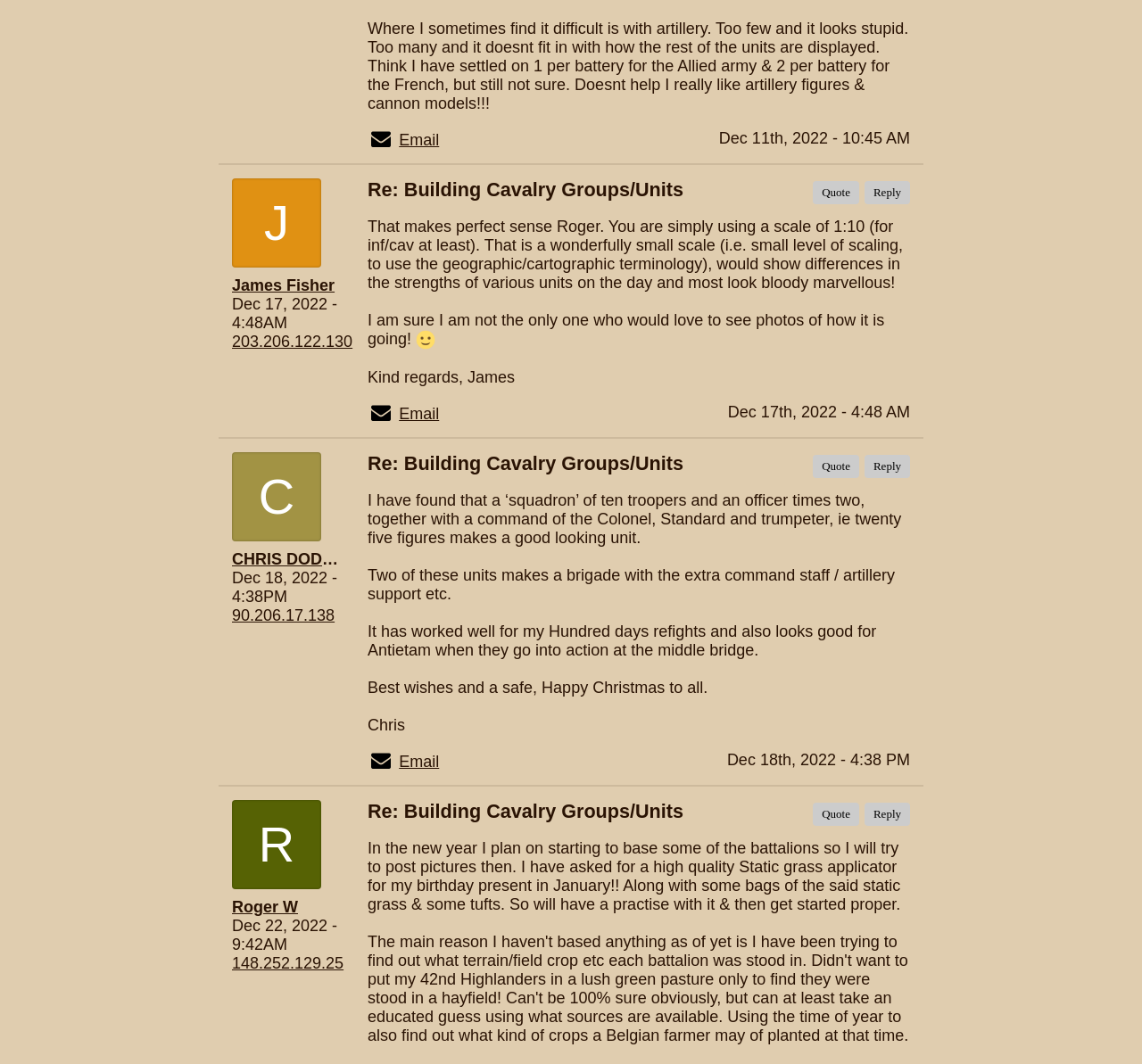What is the purpose of the 'Quote' button?
Using the information from the image, give a concise answer in one word or a short phrase.

To quote a message